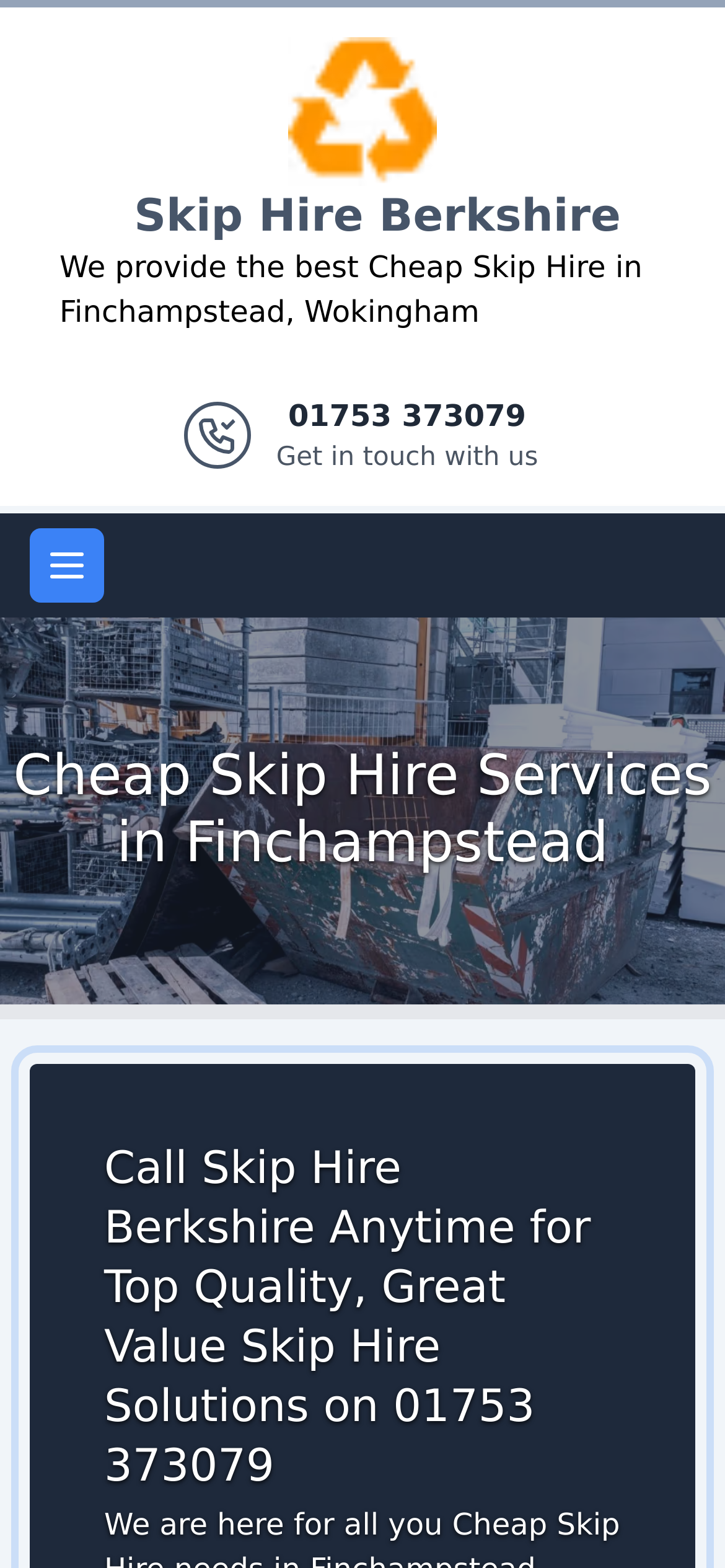Provide a brief response to the question using a single word or phrase: 
What is the company name on the logo?

Skip Hire Berkshire